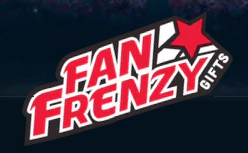What is incorporated into the logo design?
Using the image, respond with a single word or phrase.

A star